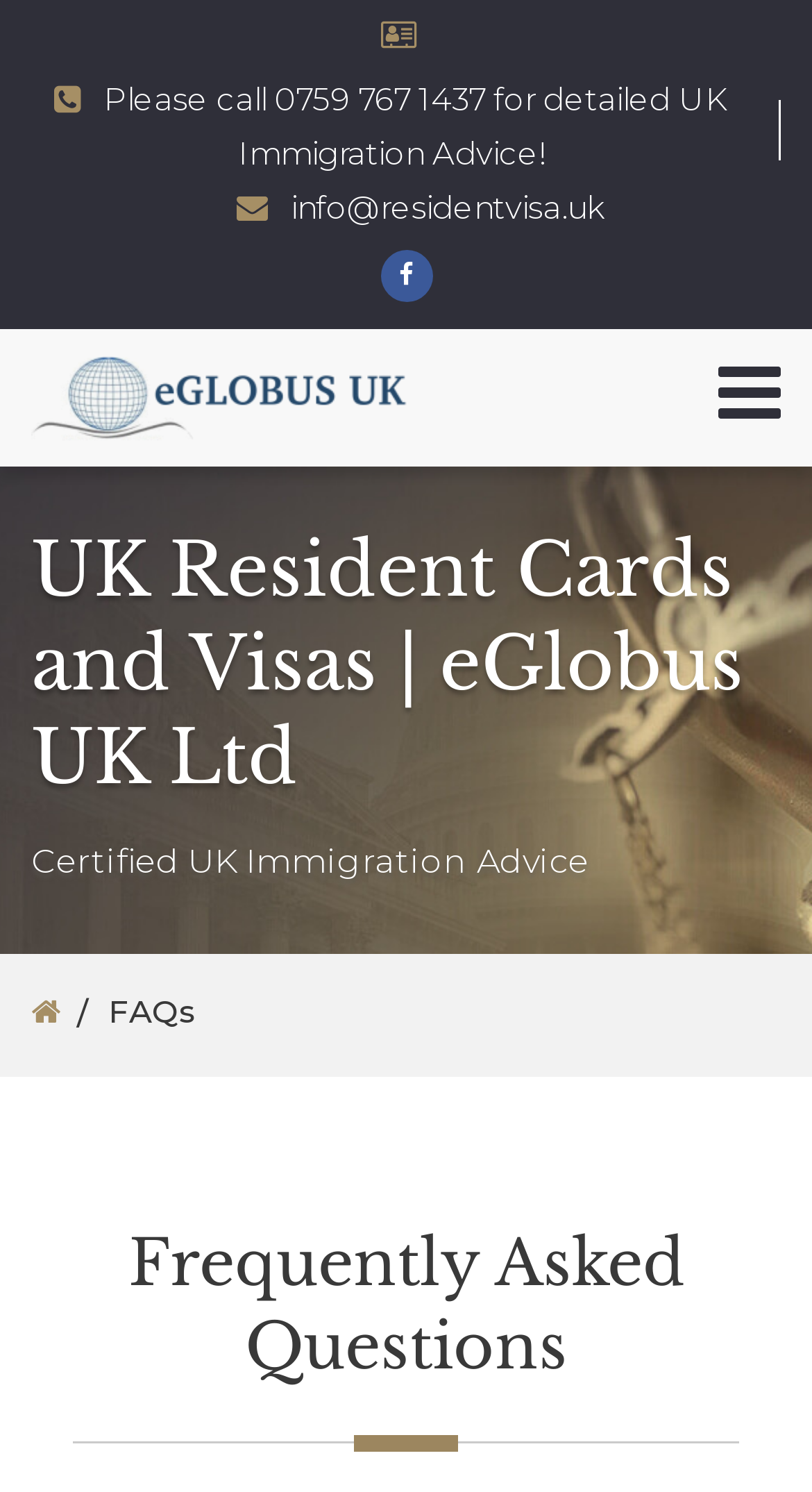Please study the image and answer the question comprehensively:
What is the main topic of the webpage?

I found the main topic by looking at the StaticText element with the text 'UK Resident Cards and Visas | eGlobus UK Ltd' which is located near the top of the webpage. This text seems to be the main heading of the webpage.